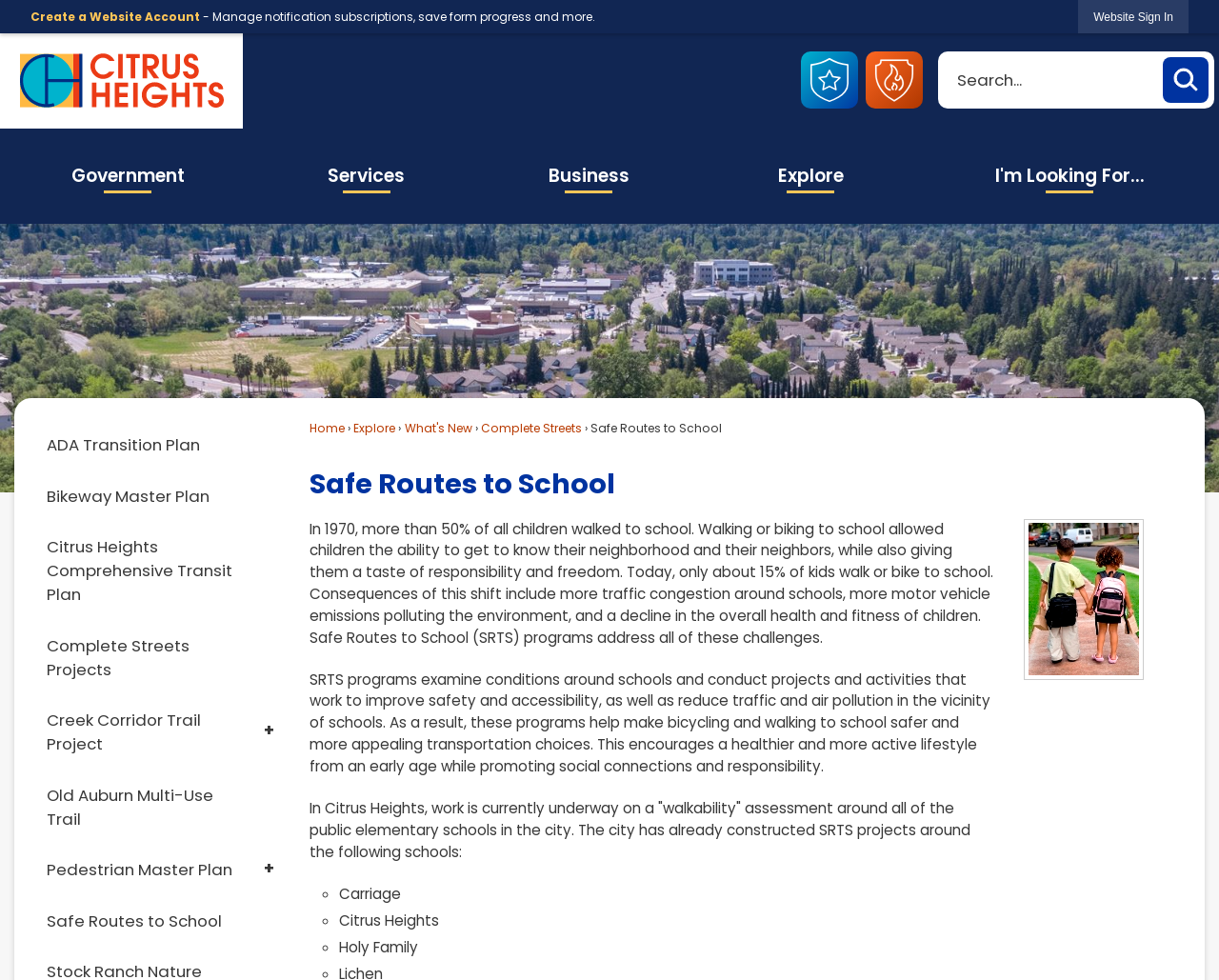Please identify the bounding box coordinates of the clickable area that will fulfill the following instruction: "Create a Website Account". The coordinates should be in the format of four float numbers between 0 and 1, i.e., [left, top, right, bottom].

[0.025, 0.009, 0.164, 0.025]